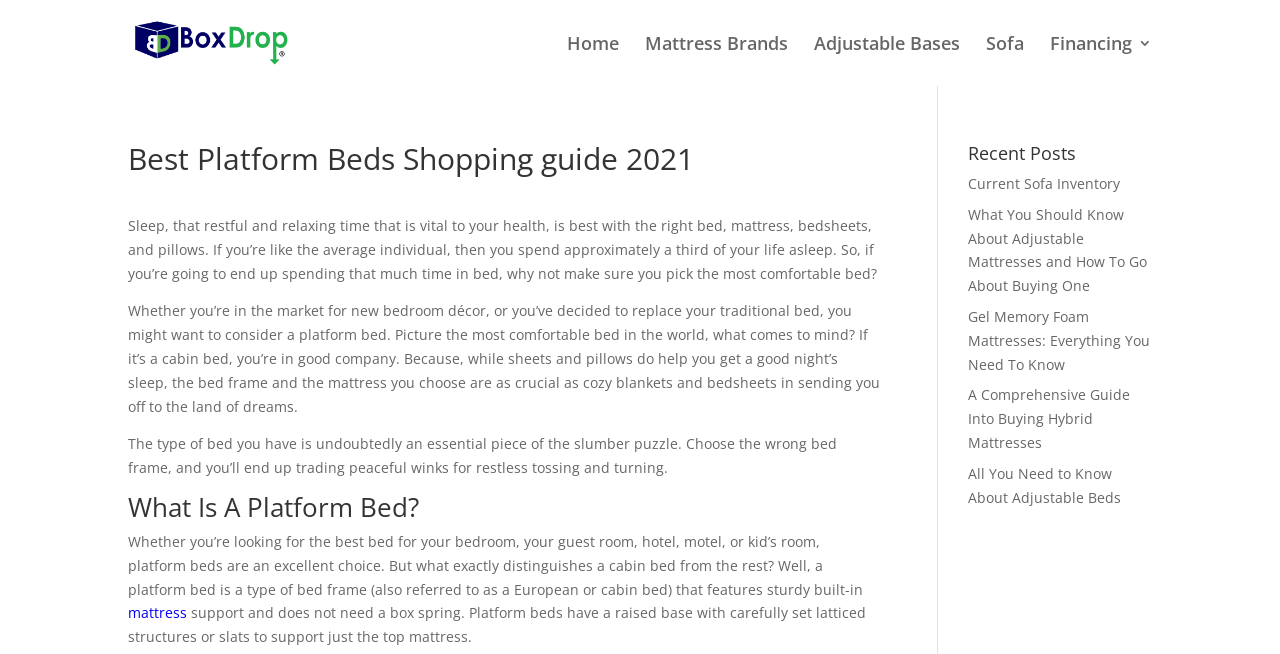Specify the bounding box coordinates of the area to click in order to follow the given instruction: "Visit the 'BoxDrop Mattress and Furniture' website."

[0.103, 0.049, 0.241, 0.078]